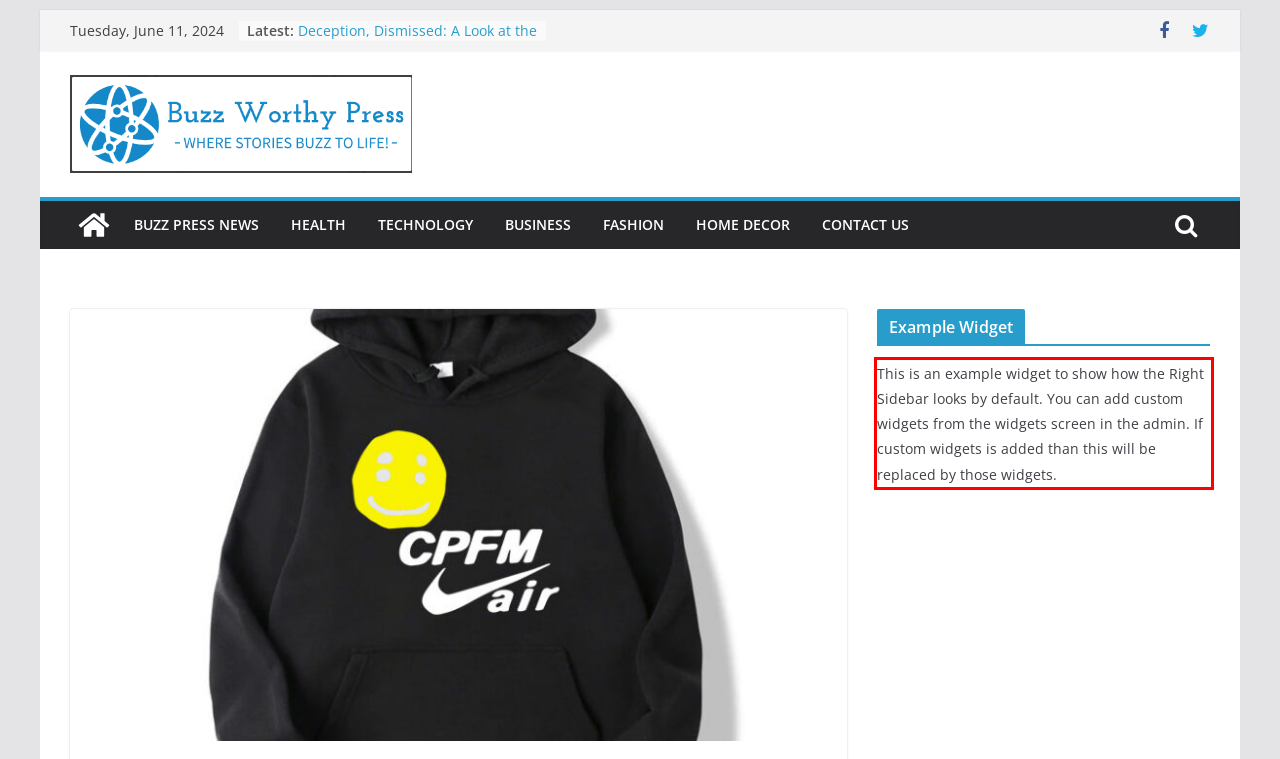Analyze the red bounding box in the provided webpage screenshot and generate the text content contained within.

This is an example widget to show how the Right Sidebar looks by default. You can add custom widgets from the widgets screen in the admin. If custom widgets is added than this will be replaced by those widgets.